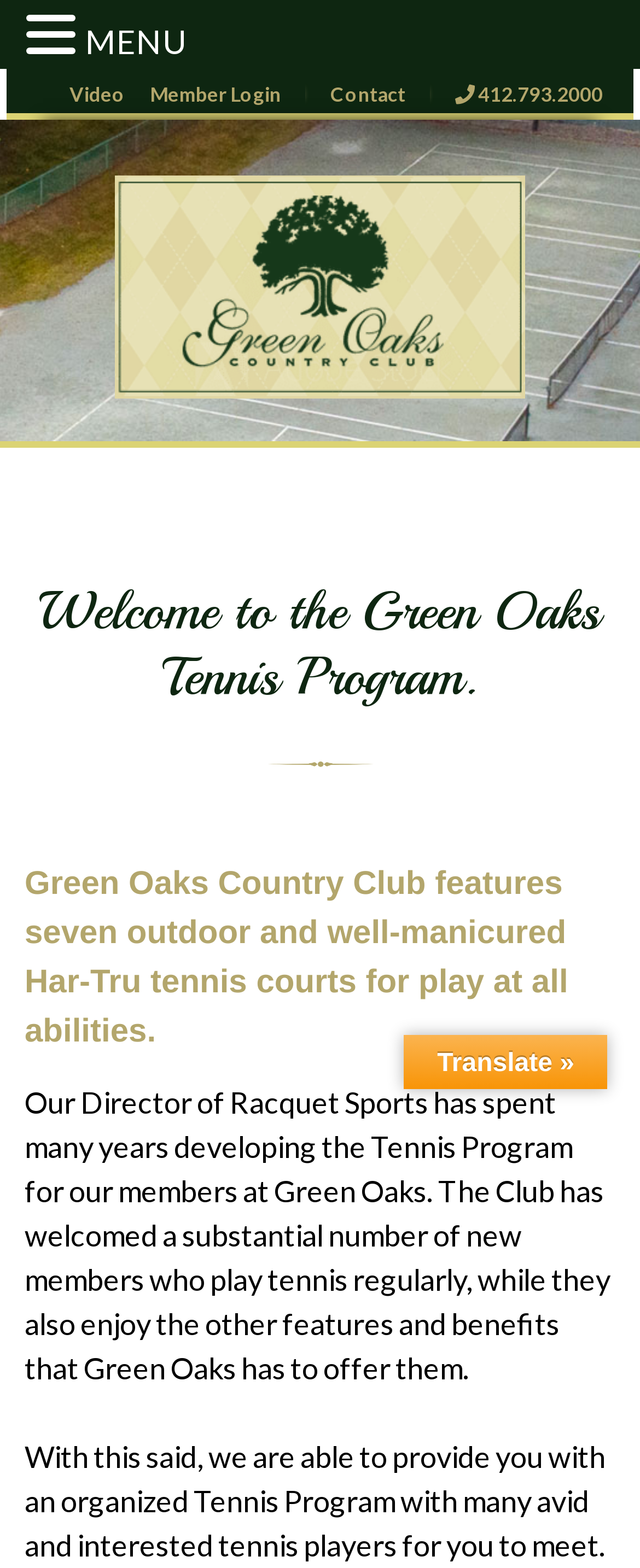Find the bounding box coordinates for the element described here: "Contact".

[0.516, 0.052, 0.673, 0.068]